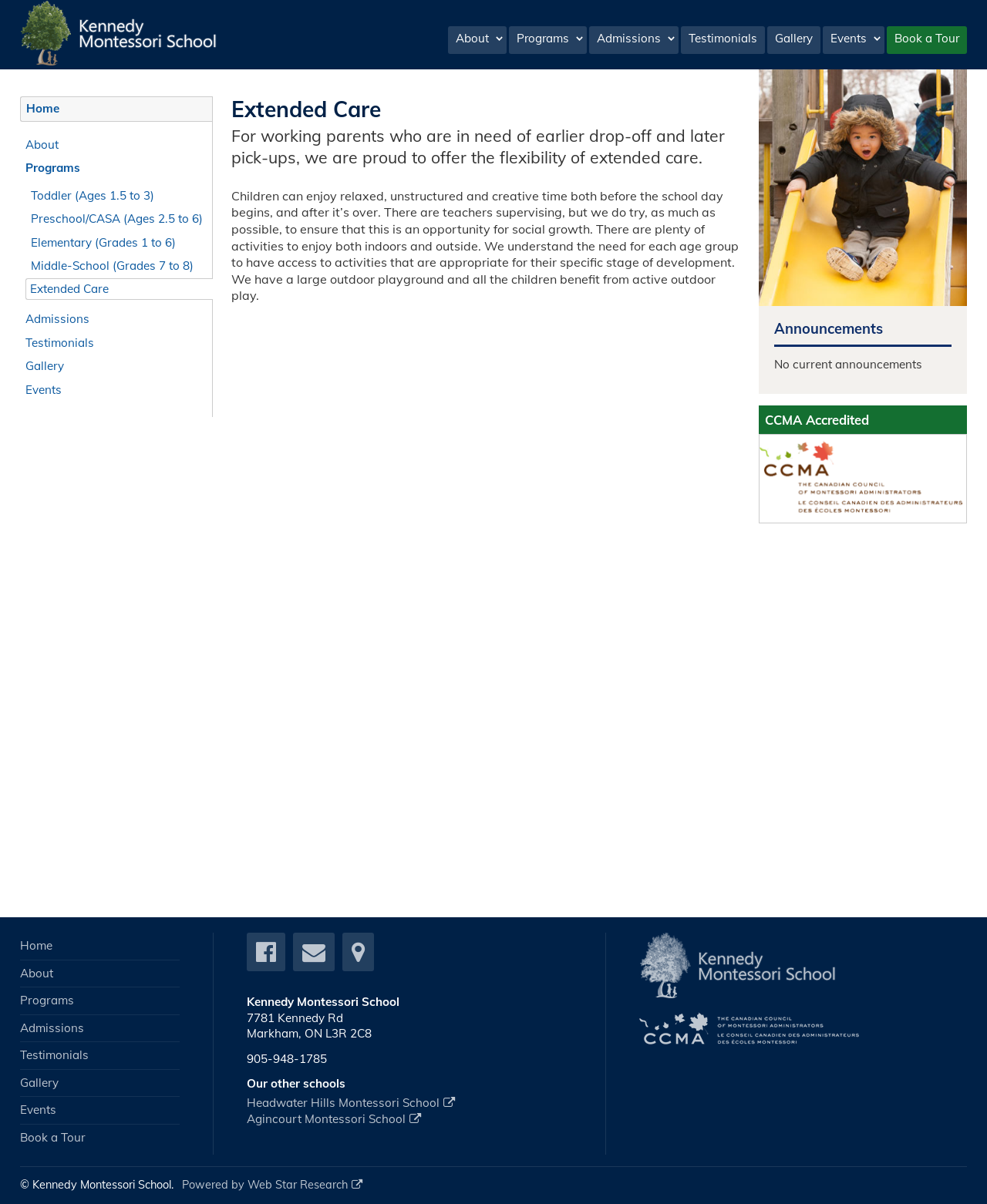Look at the image and write a detailed answer to the question: 
How many links are there in the main navigation menu?

By examining the webpage, I can see that there are 7 links in the main navigation menu: Home, About, Programs, Admissions, Testimonials, Gallery, and Events.